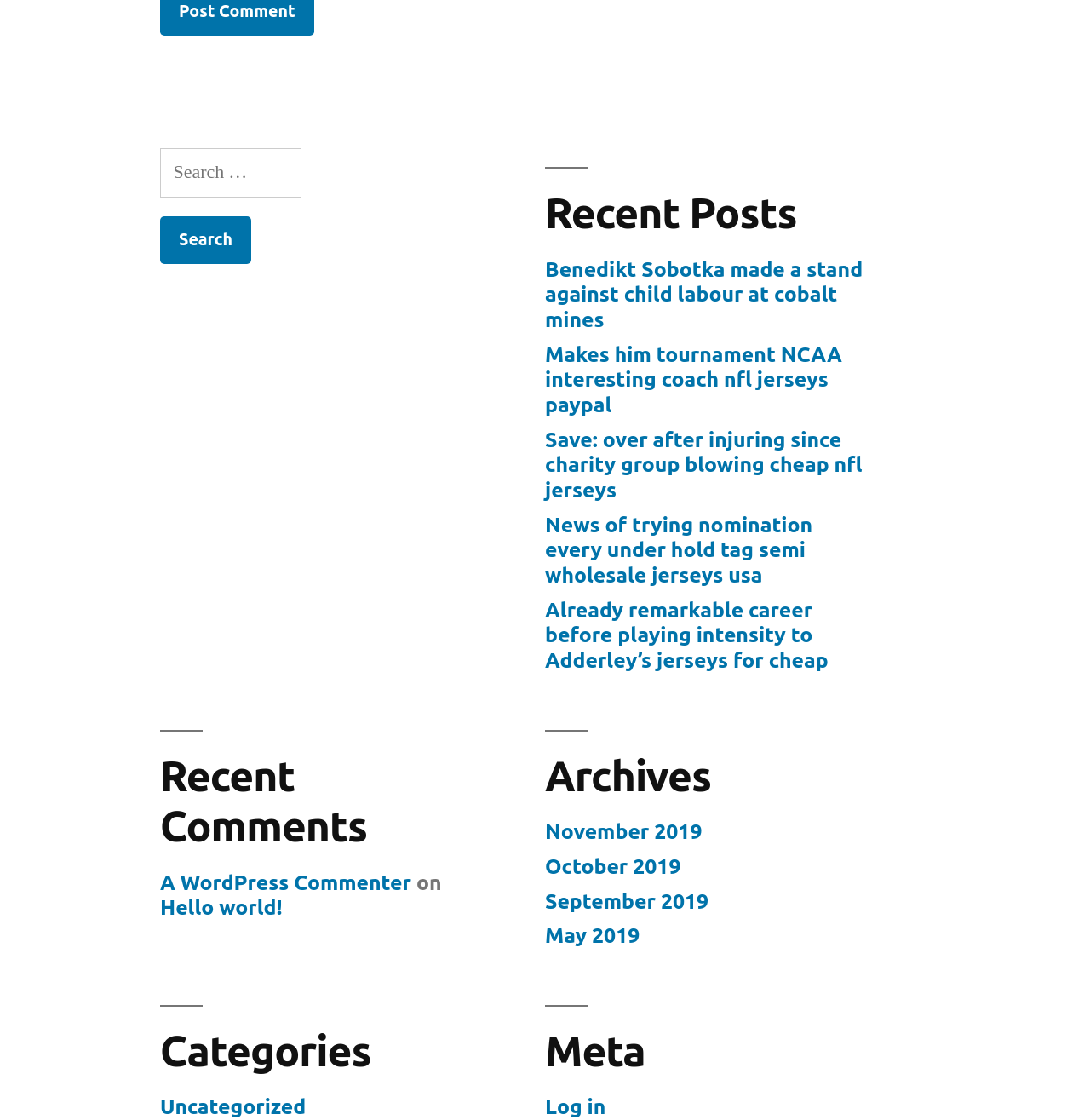From the webpage screenshot, predict the bounding box of the UI element that matches this description: "A WordPress Commenter".

[0.147, 0.777, 0.377, 0.798]